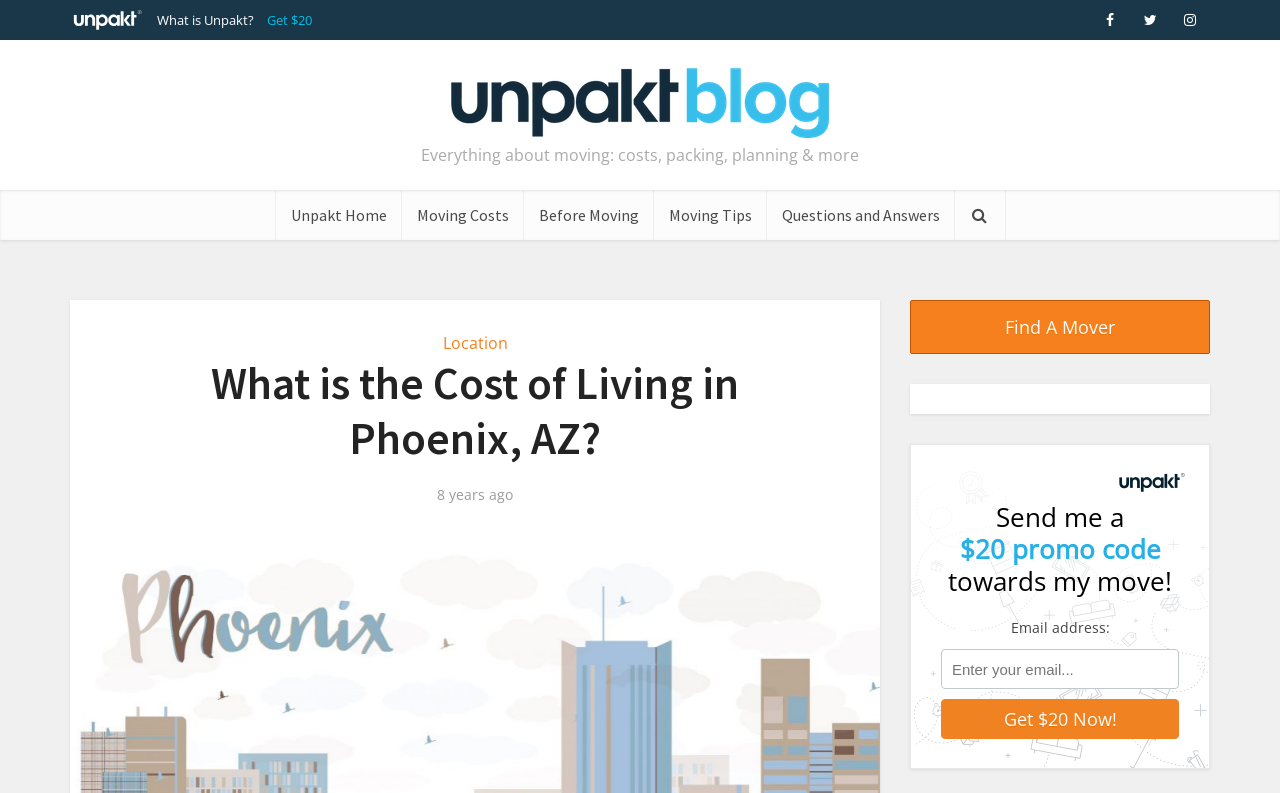Create a detailed summary of all the visual and textual information on the webpage.

The webpage is about the cost of living in Phoenix, Arizona, and appears to be a blog article from Unpakt. At the top left, there is a link to the Unpakt homepage, accompanied by three social media icons. Below this, there is a header section with a link to the Unpakt blog, an image, and a tagline that reads "Everything about moving: costs, packing, planning & more".

The main content of the page is divided into sections. On the left side, there is a navigation menu with links to various topics related to moving, including "Moving Costs", "Before Moving", "Moving Tips", and "Questions and Answers". Below this menu, there is a section with a heading that reads "What is the Cost of Living in Phoenix, AZ?", which is likely the title of the article. This section also includes a timestamp that indicates the article was published 8 years ago.

On the right side of the page, there is a call-to-action section that offers a $20 promo code for users who enter their email address. This section includes a text box to input the email address, a button to submit the request, and a brief description of the promo code.

At the bottom of the page, there is a link to "Find A Mover" and another link with no text. The page also includes several other links and icons, but they appear to be secondary to the main content. Overall, the webpage is focused on providing information about the cost of living in Phoenix, Arizona, and promoting Unpakt's moving services.